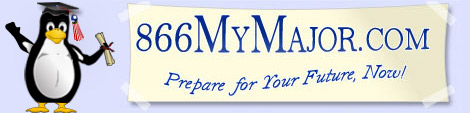Refer to the screenshot and give an in-depth answer to this question: What is the slogan of 866MyMajor.com?

The slogan 'Prepare for Your Future, Now!' is a call to action, encouraging visitors to take immediate action in preparing for their future careers and educational journeys, which is the primary focus of the website.